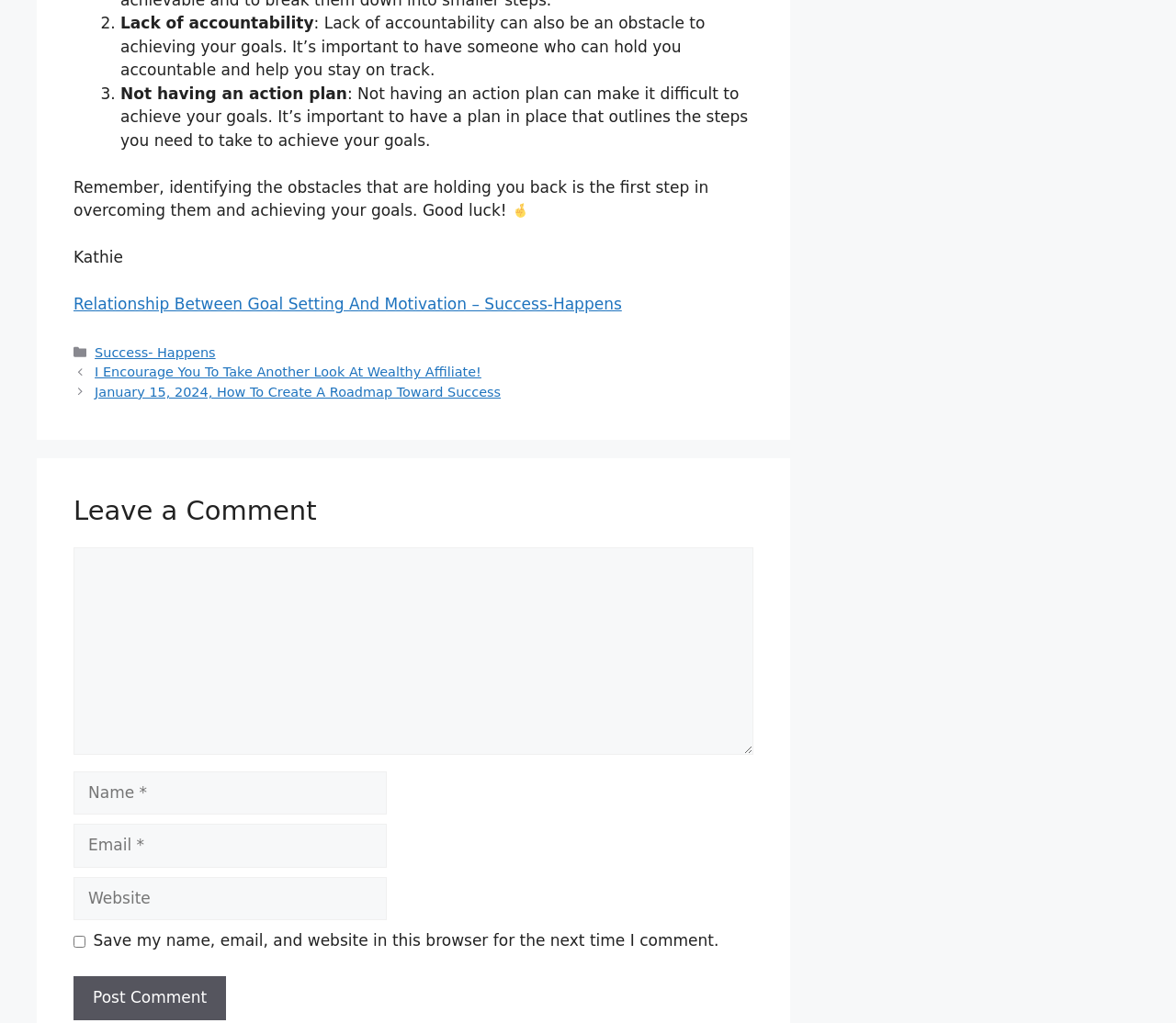Please predict the bounding box coordinates of the element's region where a click is necessary to complete the following instruction: "View the privacy policy". The coordinates should be represented by four float numbers between 0 and 1, i.e., [left, top, right, bottom].

None